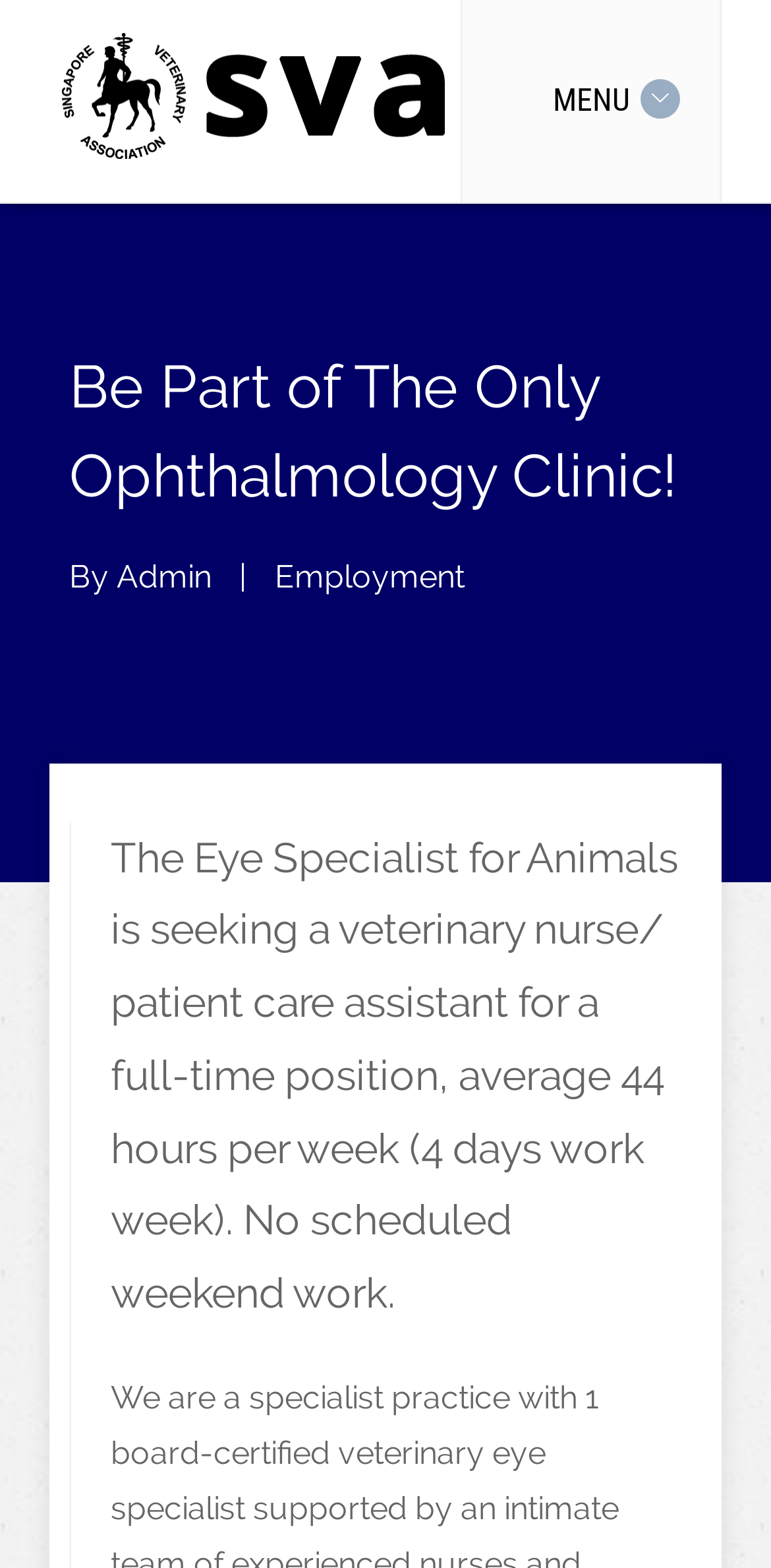What is the job position being sought?
Please answer the question with a detailed and comprehensive explanation.

The job position being sought is mentioned in the static text element, which states 'The Eye Specialist for Animals is seeking a veterinary nurse/ patient care assistant for a full-time position...'.